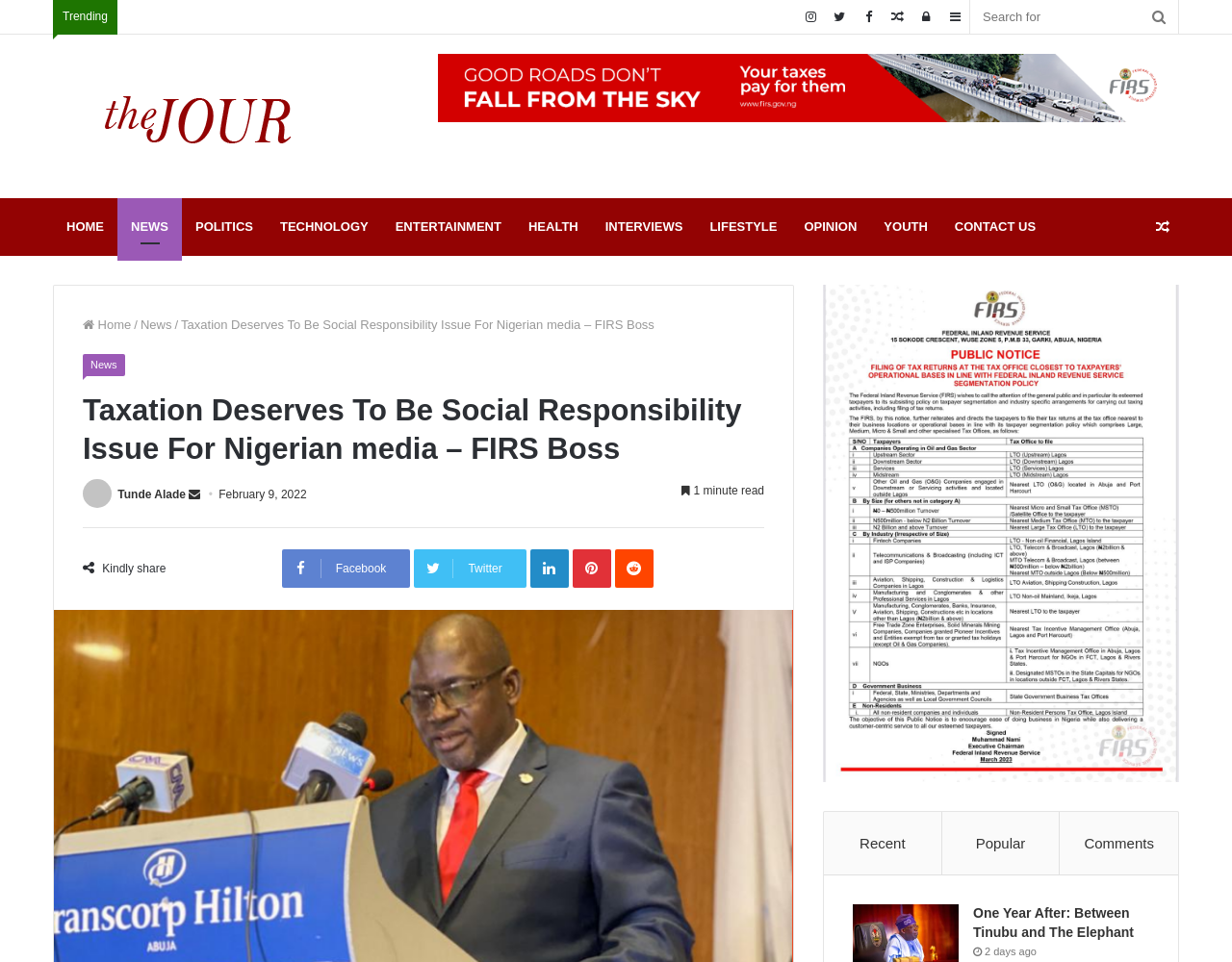Using the description "name="s" placeholder="Search for" title="Search for"", predict the bounding box of the relevant HTML element.

[0.788, 0.0, 0.956, 0.035]